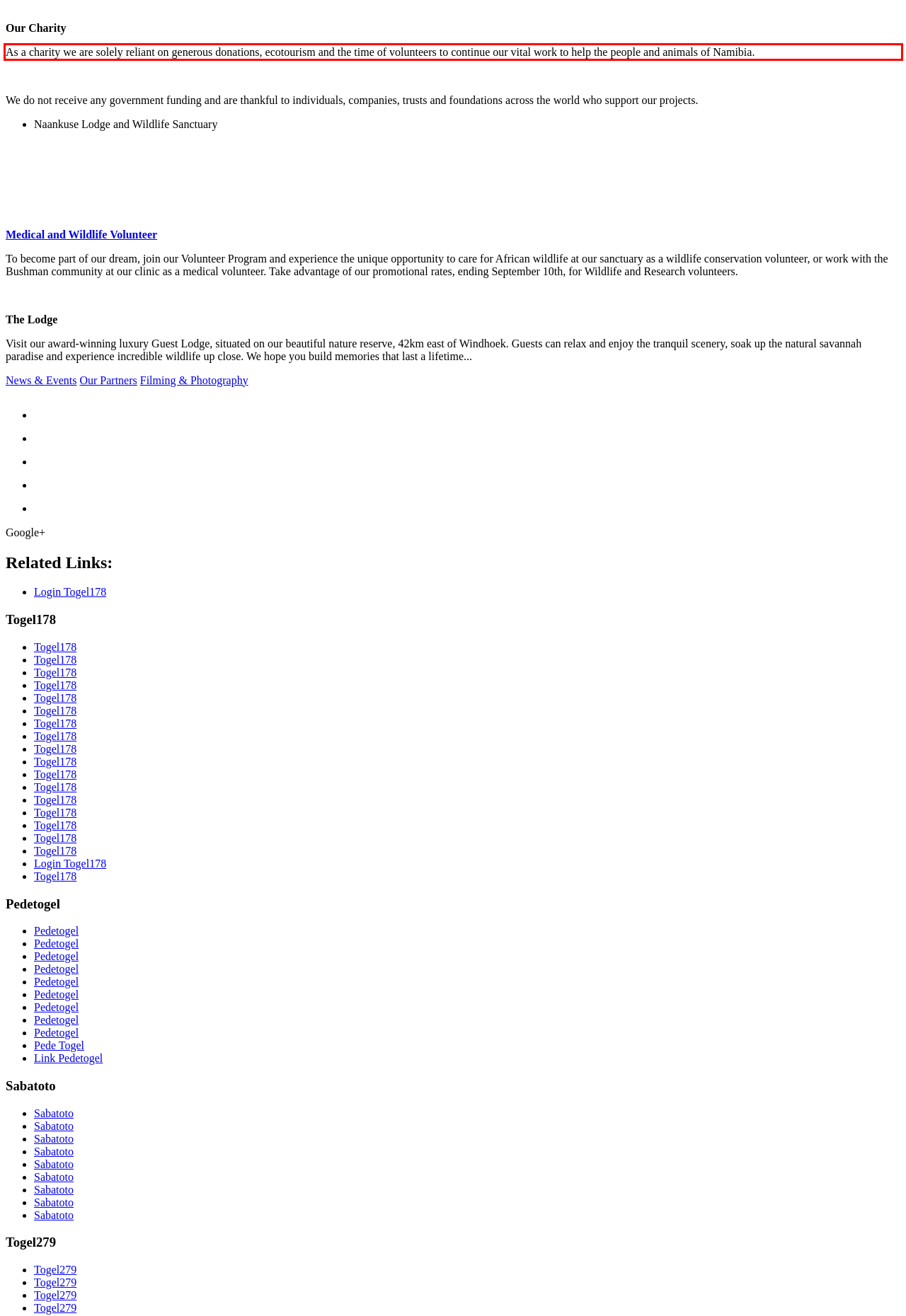Using the provided screenshot of a webpage, recognize and generate the text found within the red rectangle bounding box.

As a charity we are solely reliant on generous donations, ecotourism and the time of volunteers to continue our vital work to help the people and animals of Namibia.